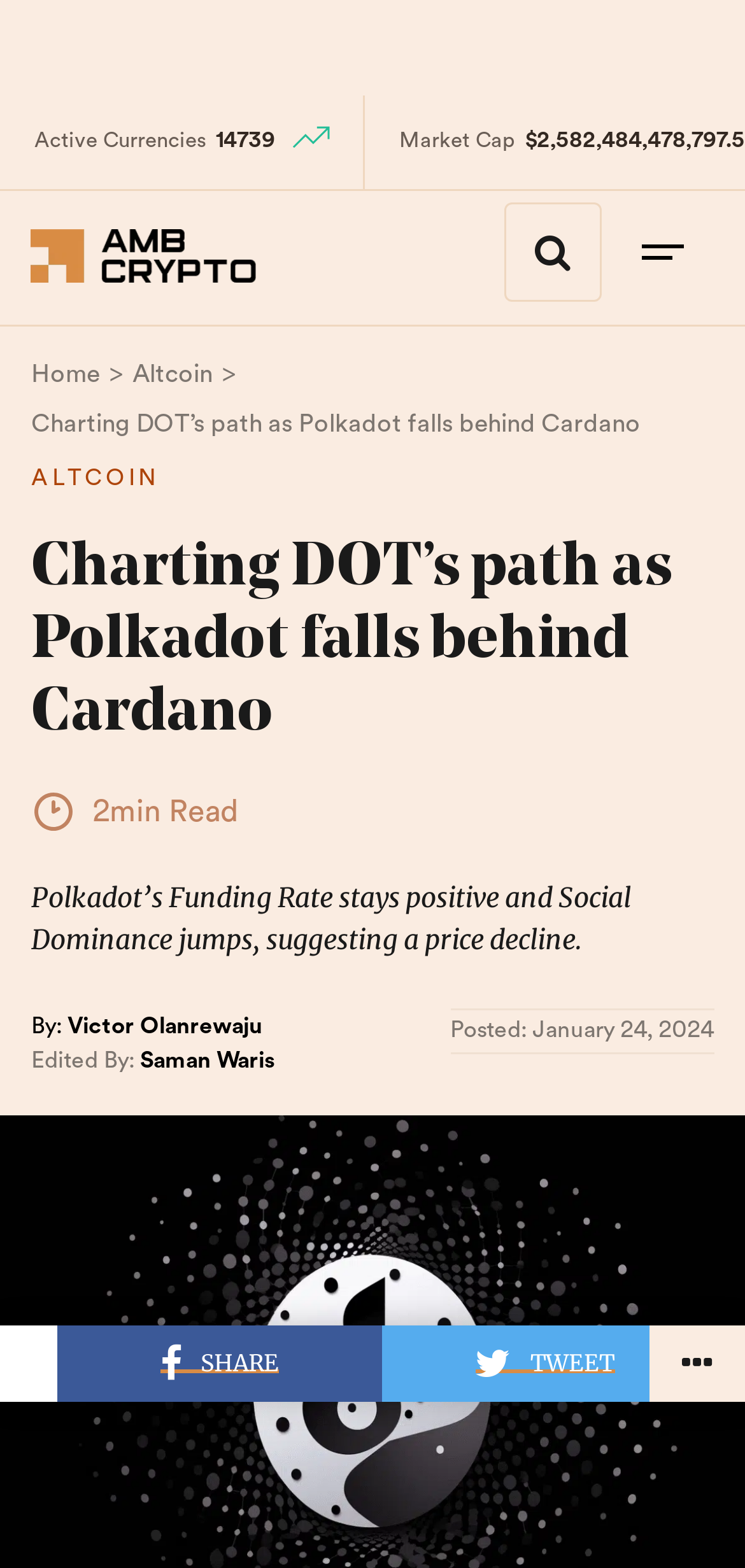Determine the bounding box coordinates for the HTML element described here: "alt="AMBCrypto"".

[0.042, 0.161, 0.344, 0.185]